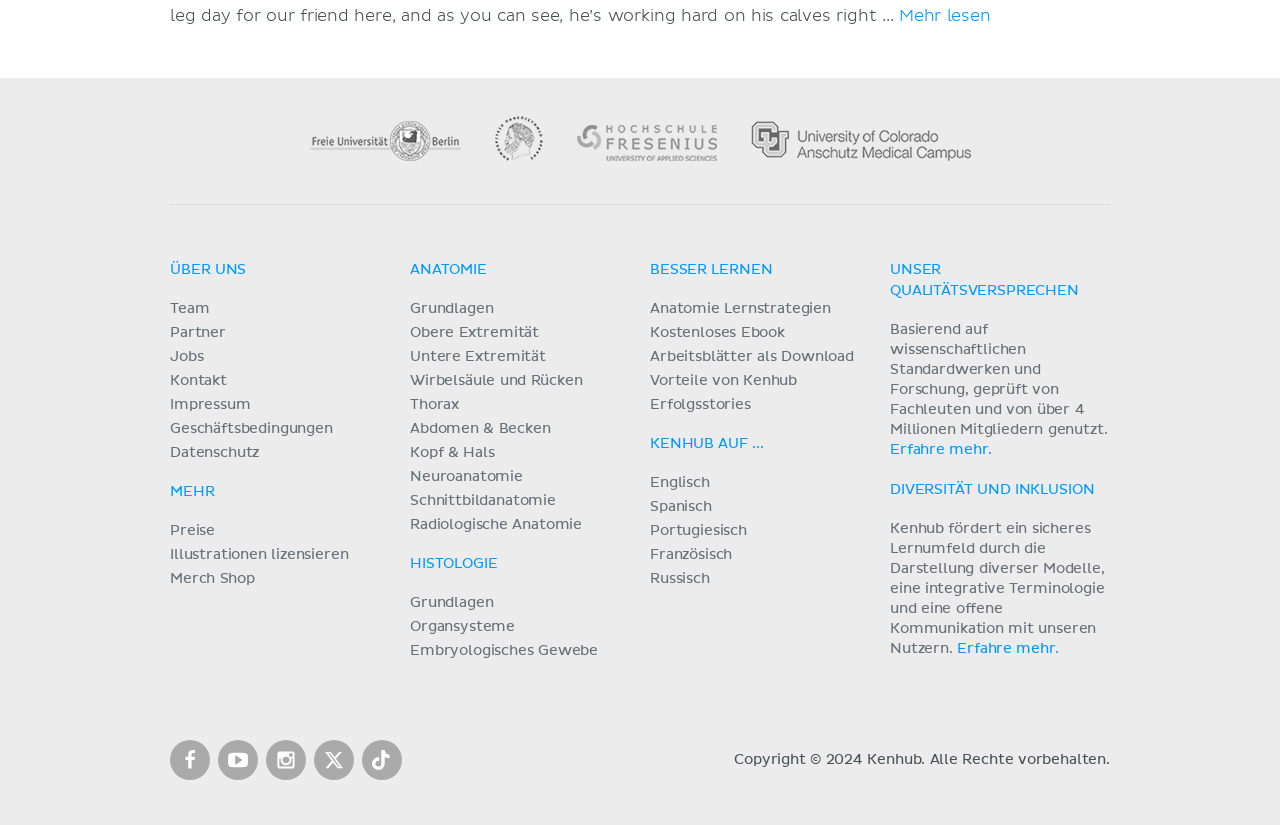What is the language of the 'Erfahre mehr' link? Based on the screenshot, please respond with a single word or phrase.

German